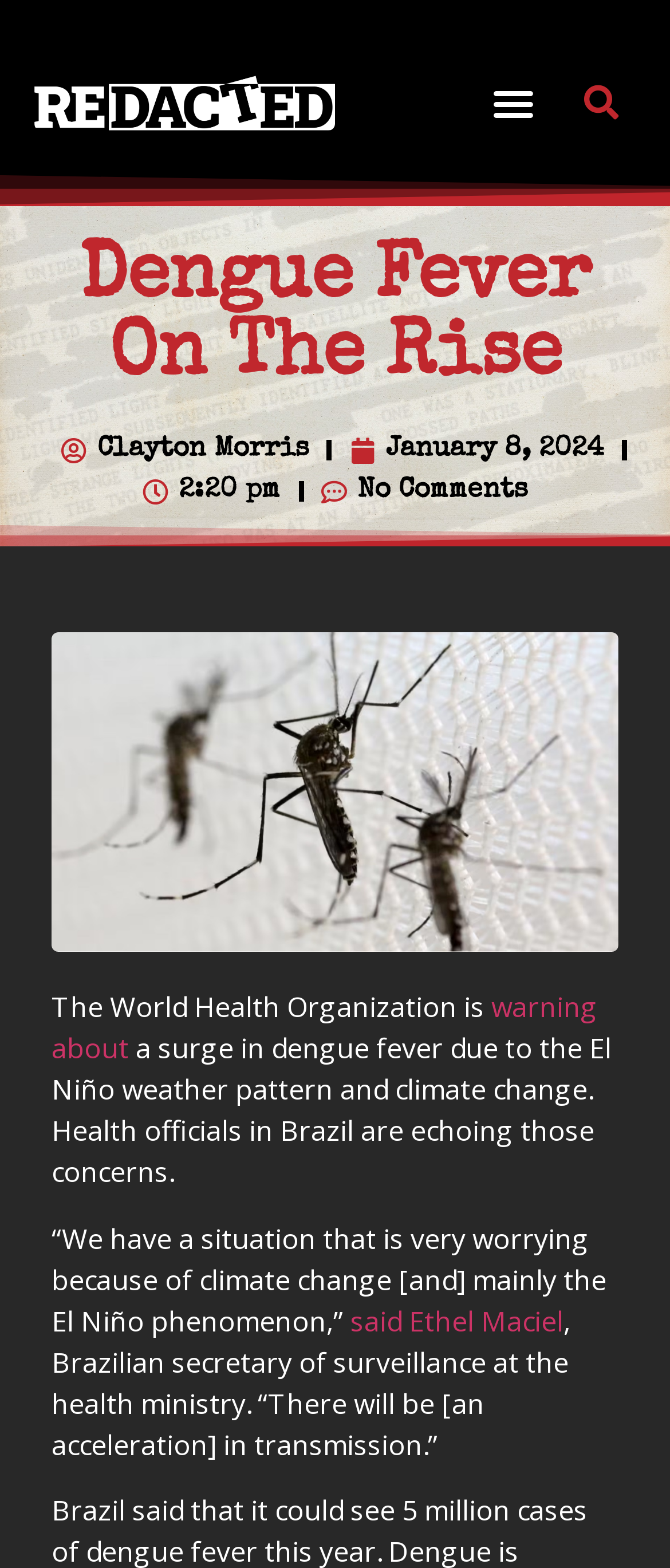Identify and generate the primary title of the webpage.

Dengue Fever On The Rise